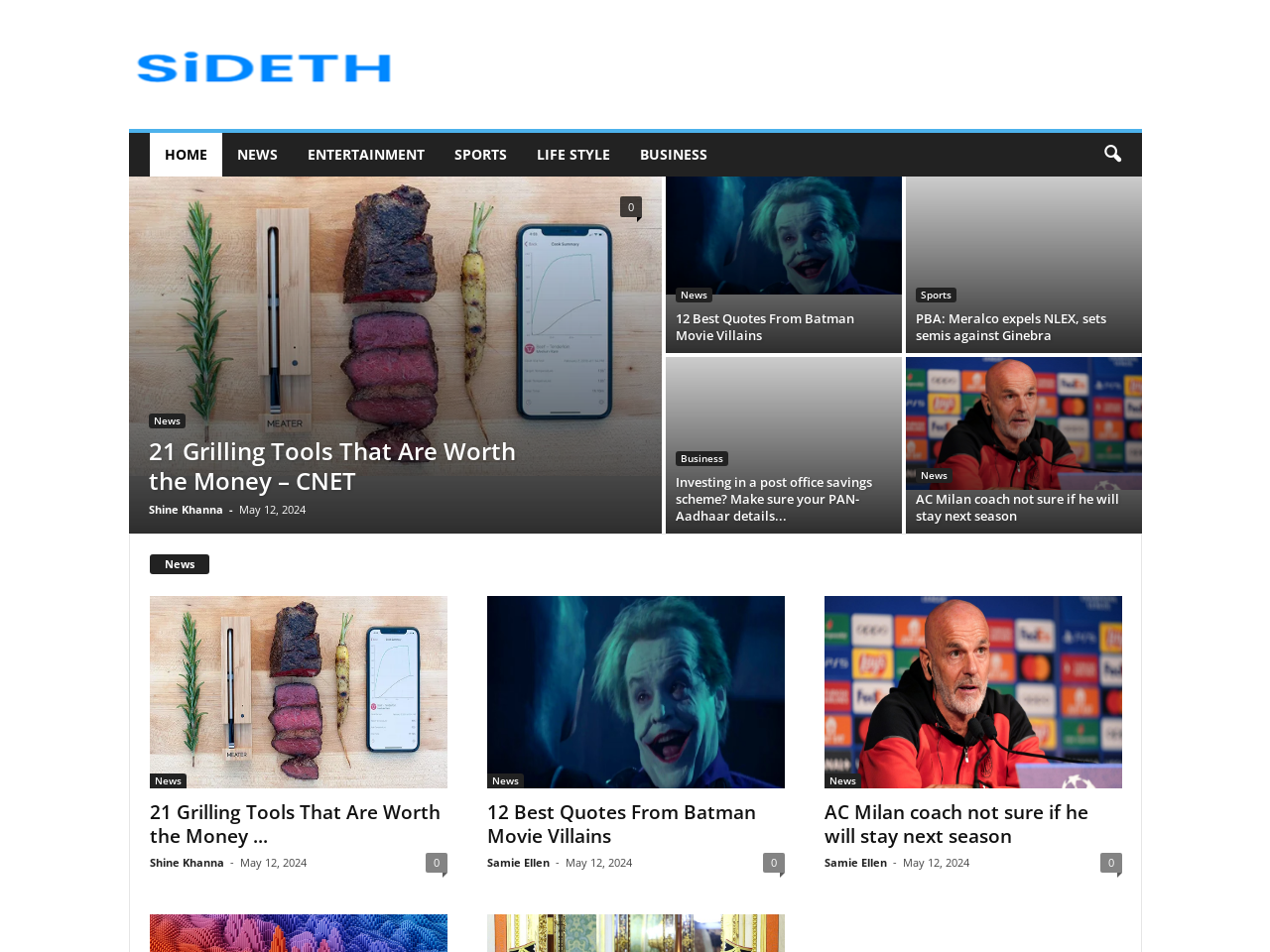Generate a comprehensive caption for the webpage you are viewing.

The webpage is the homepage of SiDETH, featuring a navigation menu at the top with links to HOME, NEWS, ENTERTAINMENT, SPORTS, LIFE STYLE, and BUSINESS. There is also a search icon button at the top right corner. 

Below the navigation menu, there are several news articles displayed in a grid layout. Each article has a heading, a brief summary, and an image. The articles are categorized into different sections, such as NEWS, SPORTS, and BUSINESS, with headings indicating the section titles. 

The articles are arranged in a grid with three columns, with each column containing multiple articles. The articles are stacked vertically, with the most recent ones at the top. Each article has a timestamp indicating the date of publication, May 12, 2024. 

Some of the article headings include "21 Grilling Tools That Are Worth the Money – CNET", "12 Best Quotes From Batman Movie Villains", "PBA: Meralco expels NLEX, sets semis against Ginebra", and "AC Milan coach not sure if he will stay next season".